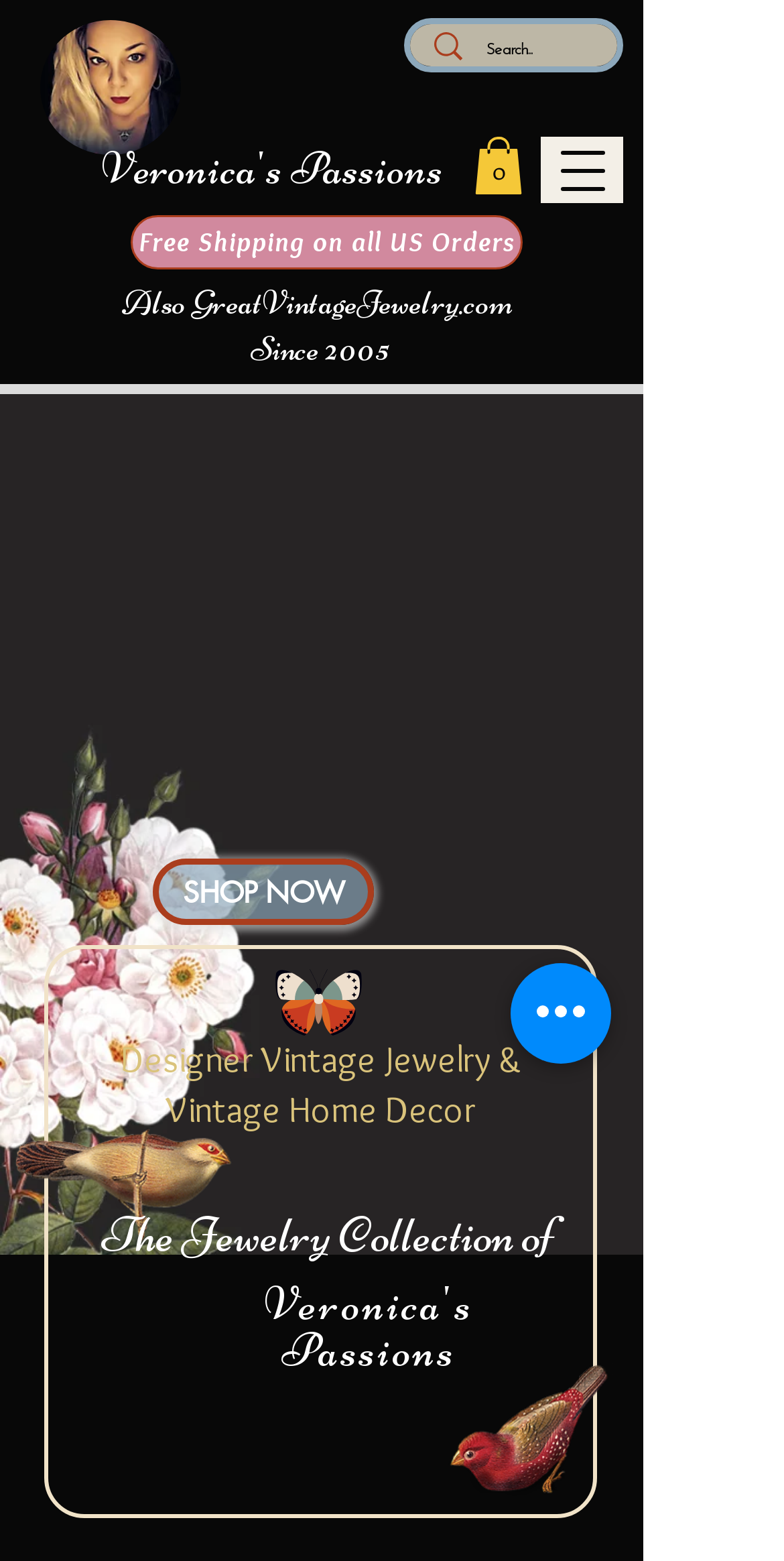Given the element description GreatVintageJewelry.com, identify the bounding box coordinates for the UI element on the webpage screenshot. The format should be (top-left x, top-left y, bottom-right x, bottom-right y), with values between 0 and 1.

[0.245, 0.18, 0.655, 0.207]